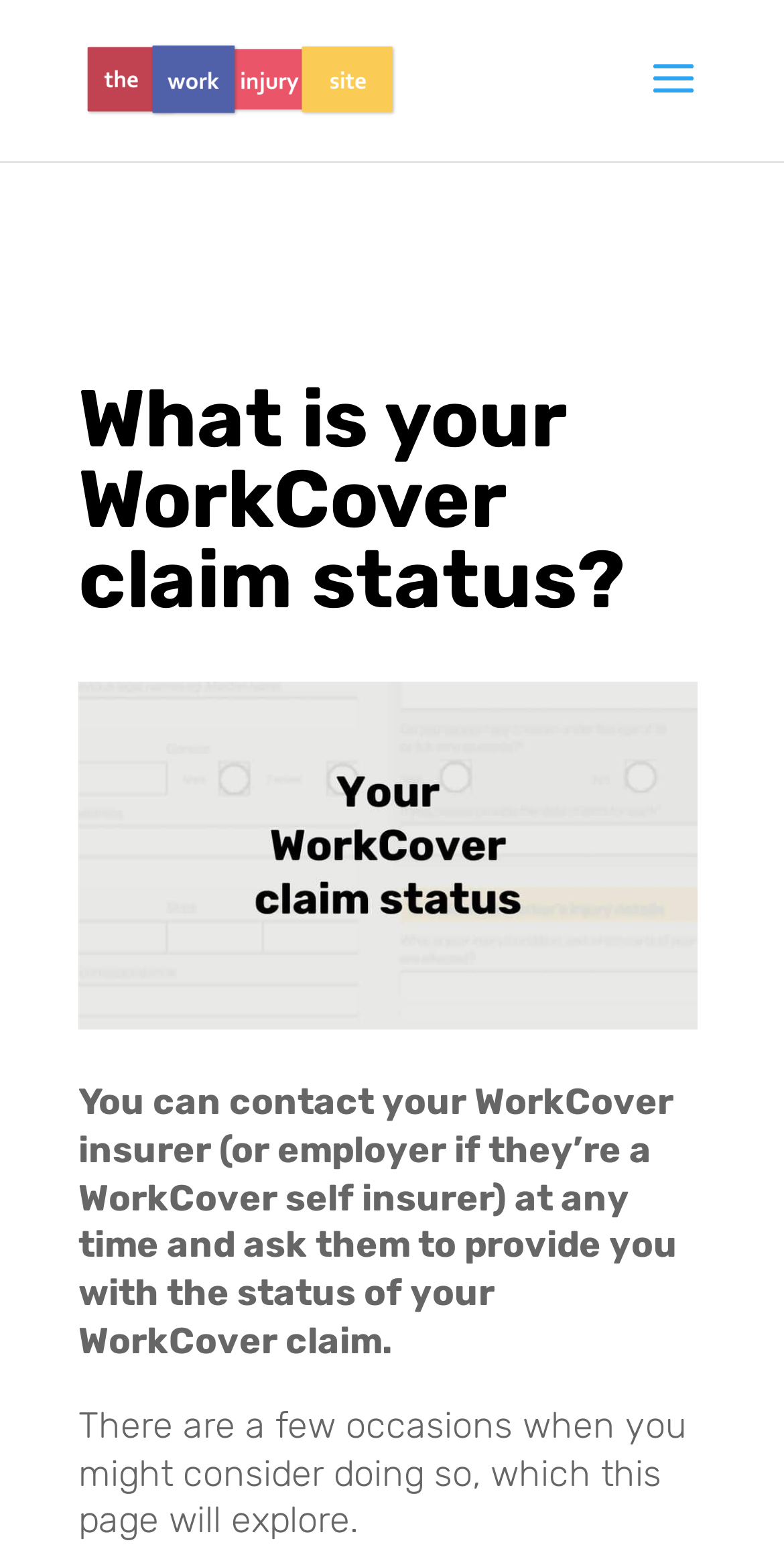Please find the bounding box coordinates in the format (top-left x, top-left y, bottom-right x, bottom-right y) for the given element description. Ensure the coordinates are floating point numbers between 0 and 1. Description: alt="The Work Injury Site"

[0.108, 0.04, 0.508, 0.061]